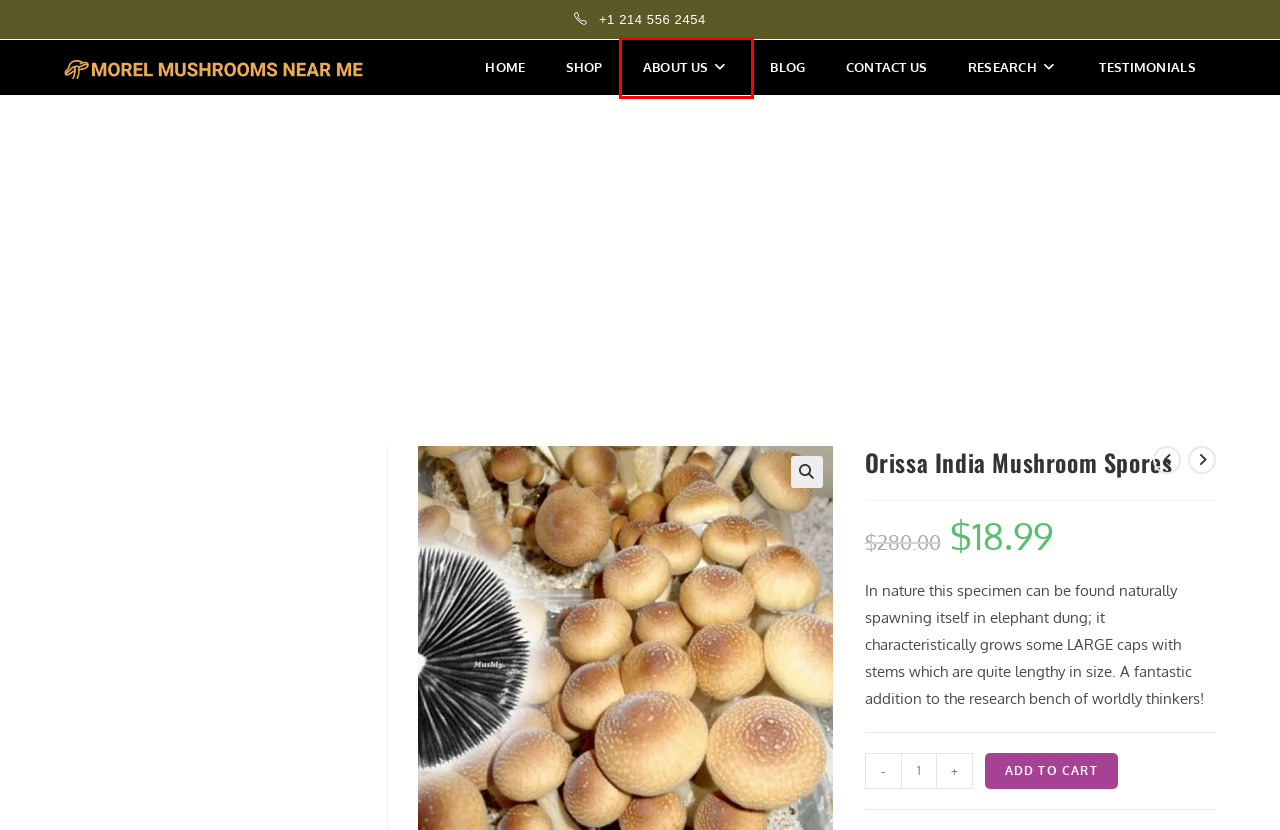A screenshot of a webpage is given, featuring a red bounding box around a UI element. Please choose the webpage description that best aligns with the new webpage after clicking the element in the bounding box. These are the descriptions:
A. Shop - MOREL MUSHROOMS NEAR ME
B. Research - MOREL MUSHROOMS NEAR ME
C. BLOG - MOREL MUSHROOMS NEAR ME
D. Home - MOREL MUSHROOMS NEAR ME
E. About Us - MOREL MUSHROOMS NEAR ME
F. Psilocybe Cubensis Fiji Mushroom Spores
G. Contact - MOREL MUSHROOMS NEAR ME
H. Testimonials - MOREL MUSHROOMS NEAR ME

E